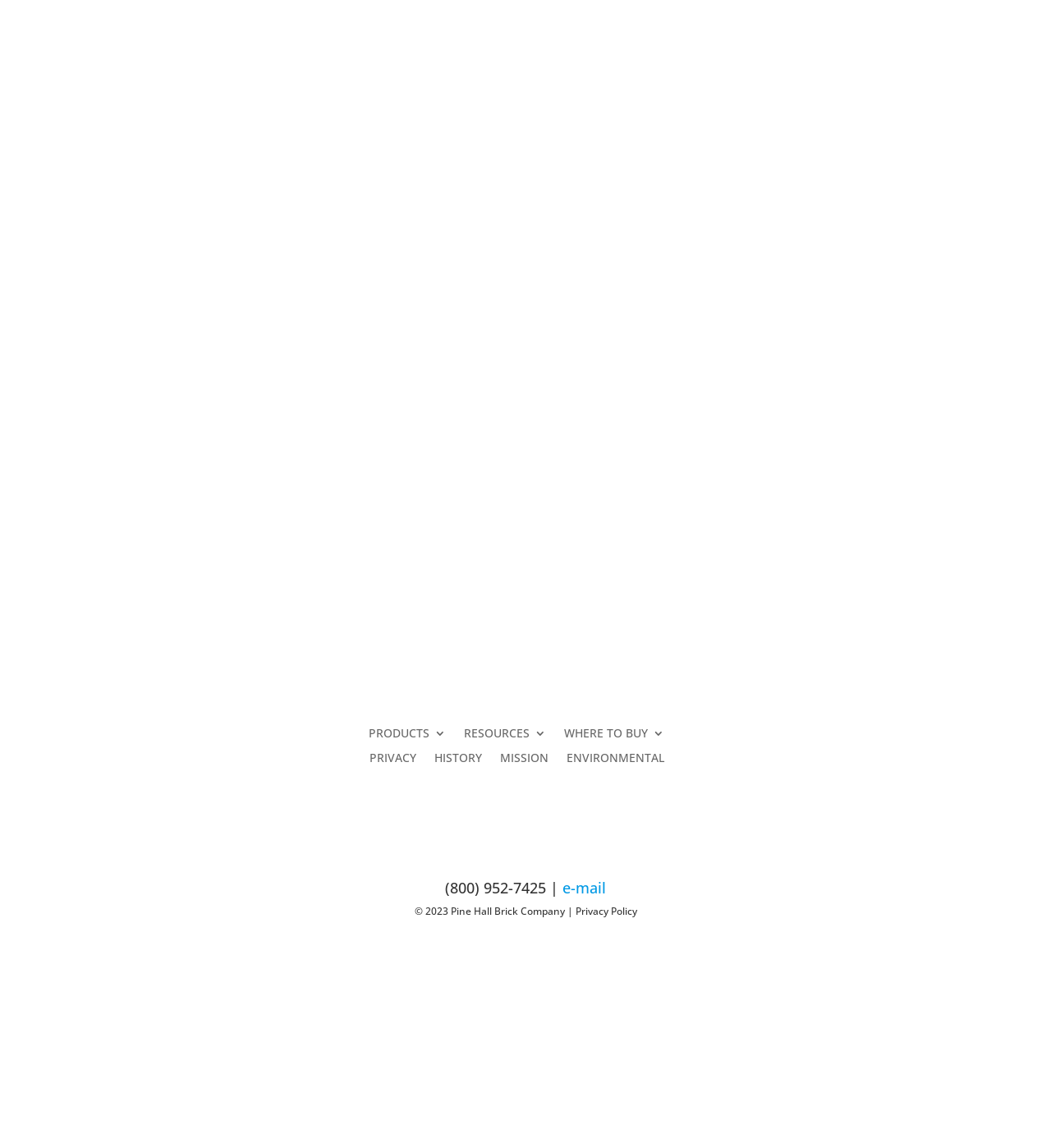Pinpoint the bounding box coordinates of the element that must be clicked to accomplish the following instruction: "Visit The Science of Wellbeing". The coordinates should be in the format of four float numbers between 0 and 1, i.e., [left, top, right, bottom].

None